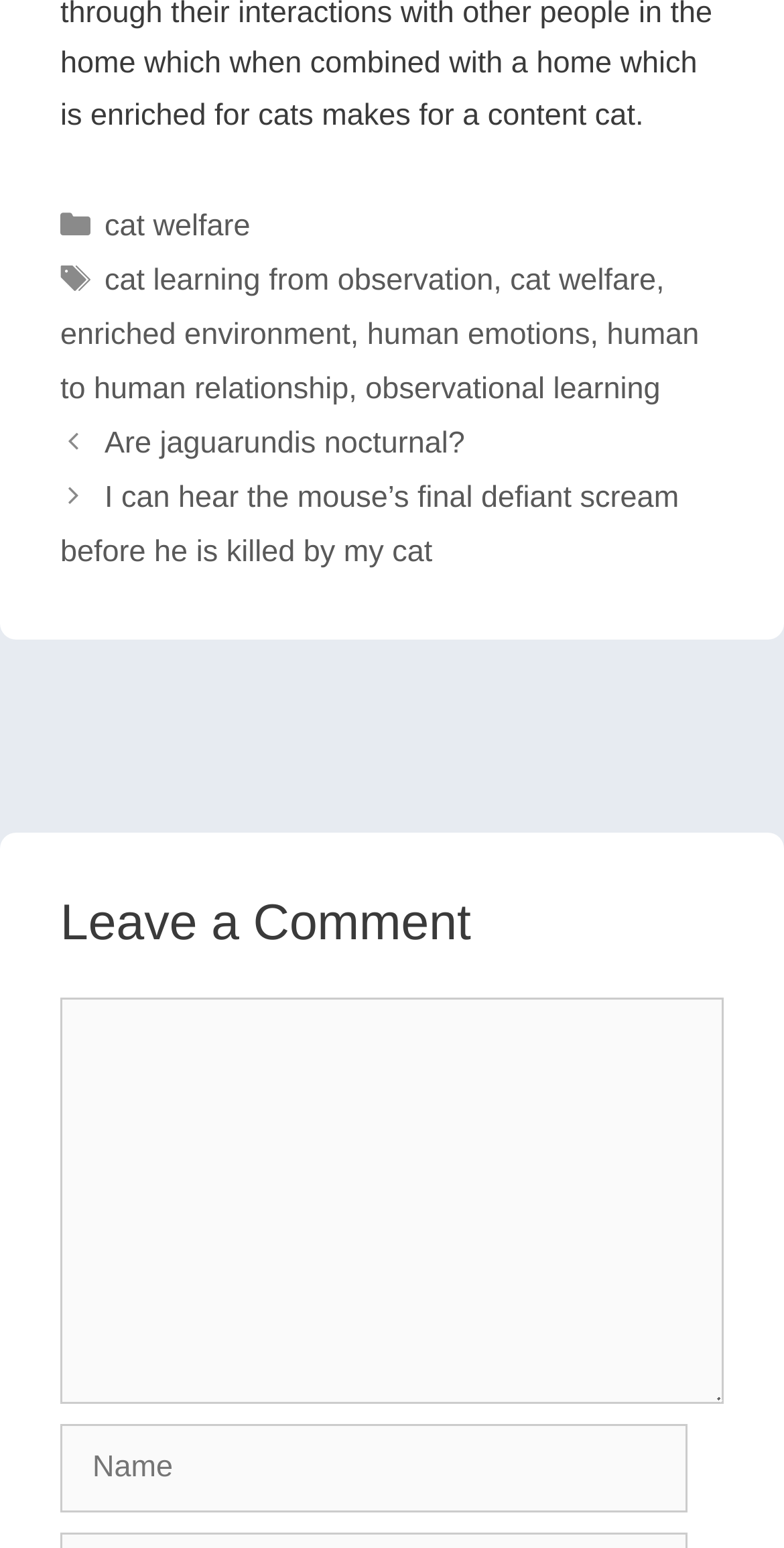Please identify the bounding box coordinates of the element that needs to be clicked to perform the following instruction: "Read the post 'Are jaguarundis nocturnal?'".

[0.133, 0.275, 0.593, 0.297]